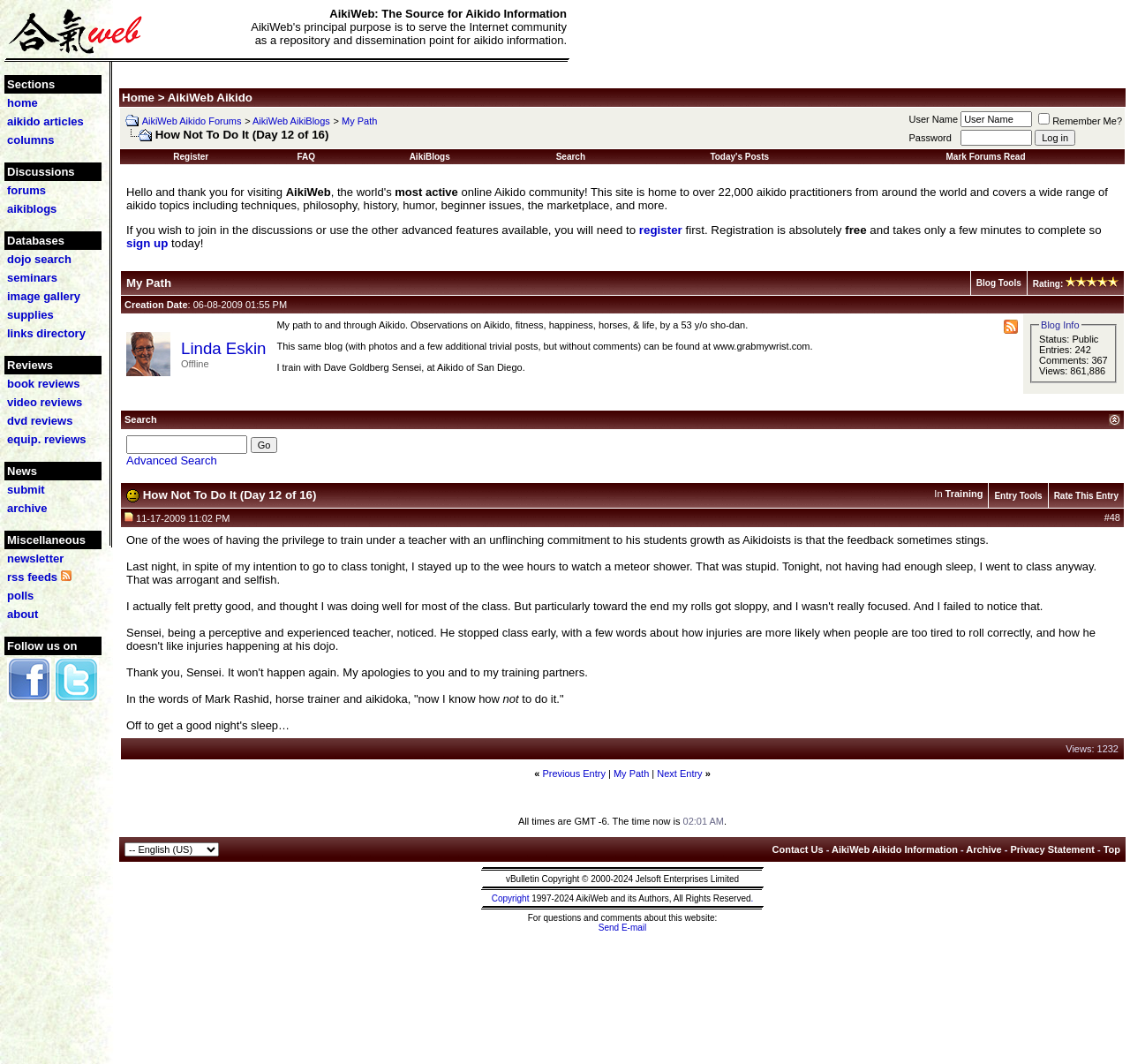What sections can be found on the webpage?
Refer to the image and provide a concise answer in one word or phrase.

Home, Aikido, Columns, etc.